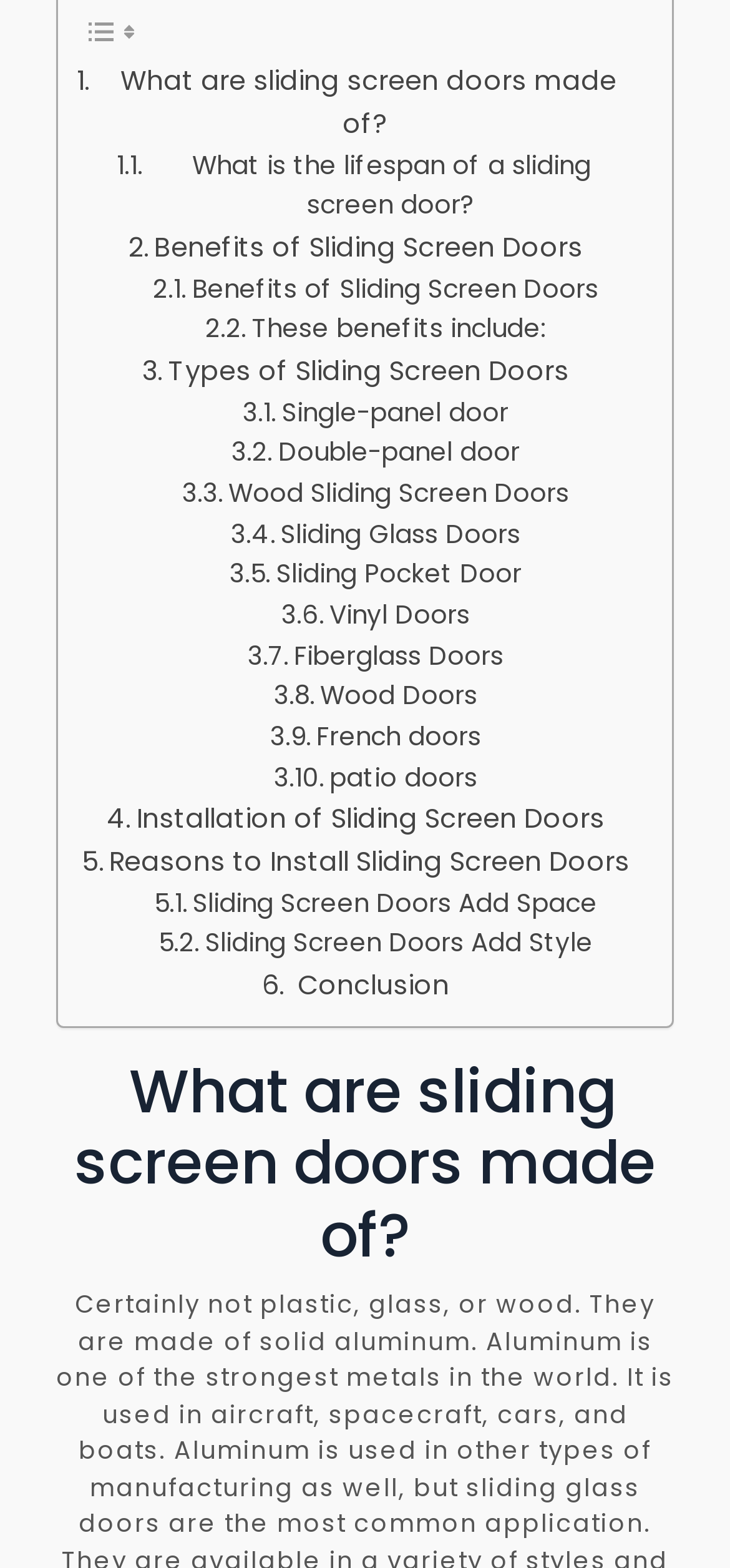Identify the bounding box coordinates of the specific part of the webpage to click to complete this instruction: "Discover what sliding screen doors are made of".

[0.105, 0.038, 0.869, 0.093]